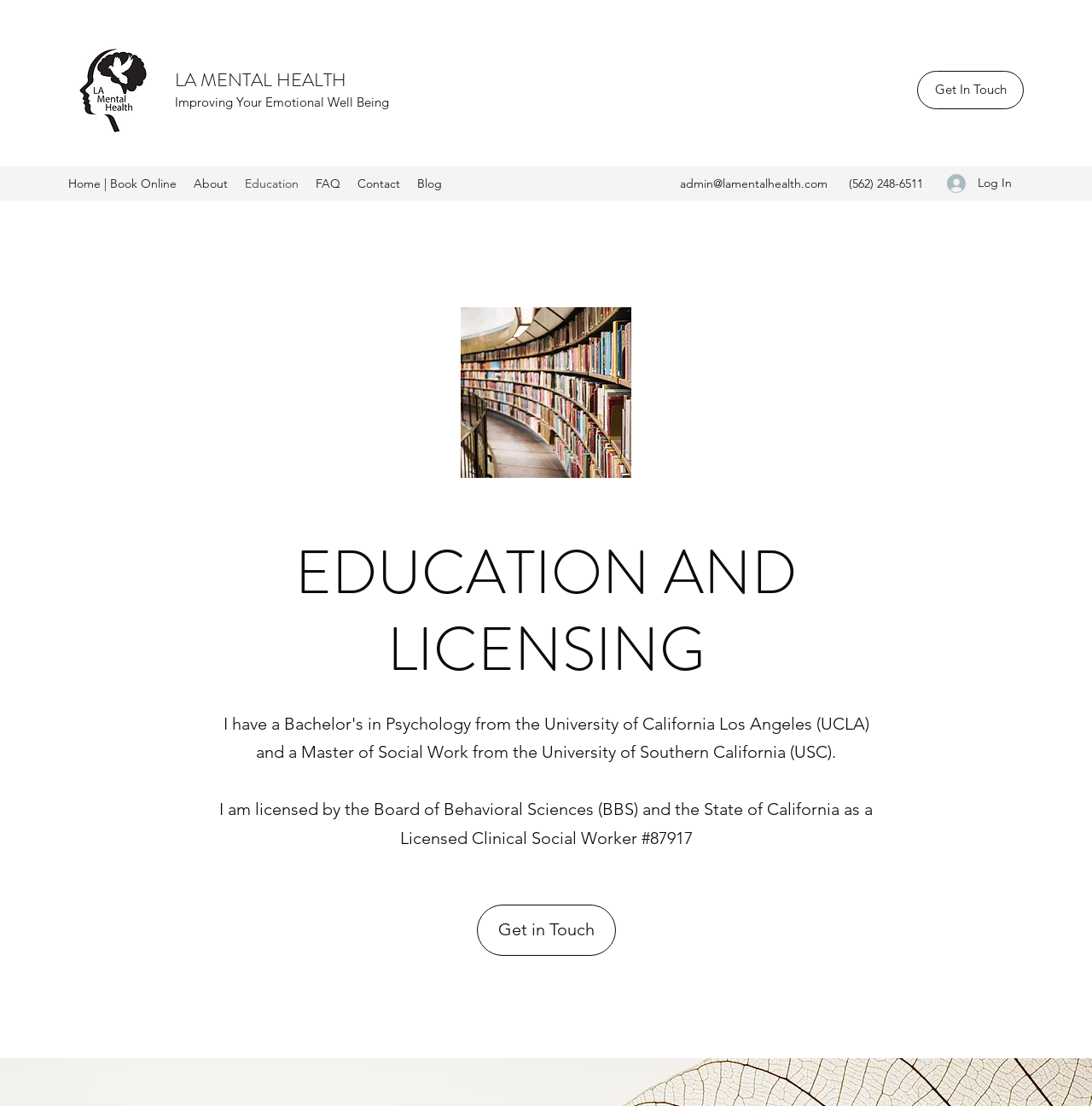Using the information shown in the image, answer the question with as much detail as possible: What is the name of the organization?

The name of the organization can be found in the top-left corner of the webpage, where the logo 'LAMentalHealth logo.png' is located, and also in the link 'LA MENTAL HEALTH' with bounding box coordinates [0.16, 0.06, 0.317, 0.084].